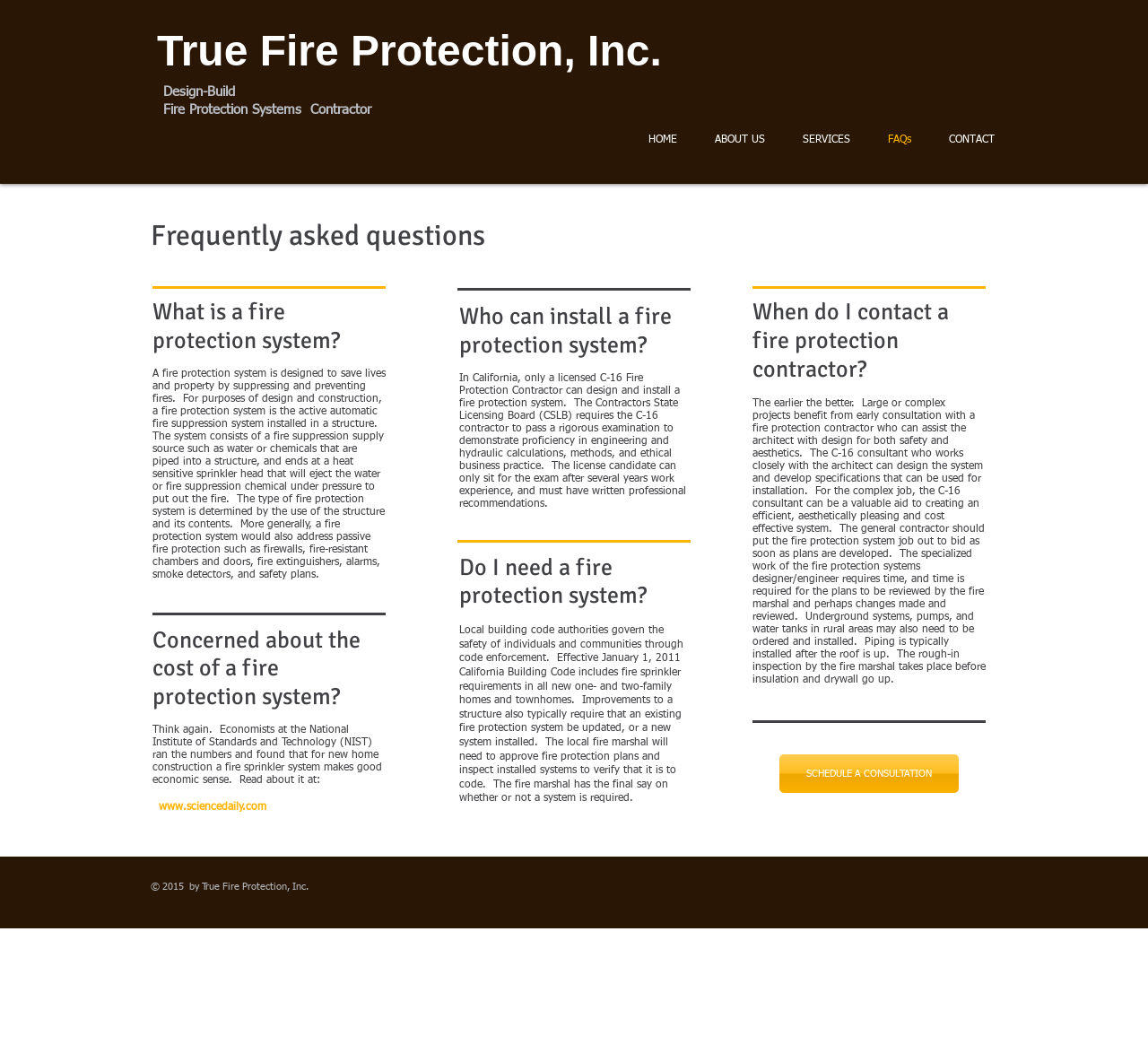Using the element description: "www.sciencedaily.com", determine the bounding box coordinates. The coordinates should be in the format [left, top, right, bottom], with values between 0 and 1.

[0.131, 0.743, 0.239, 0.779]